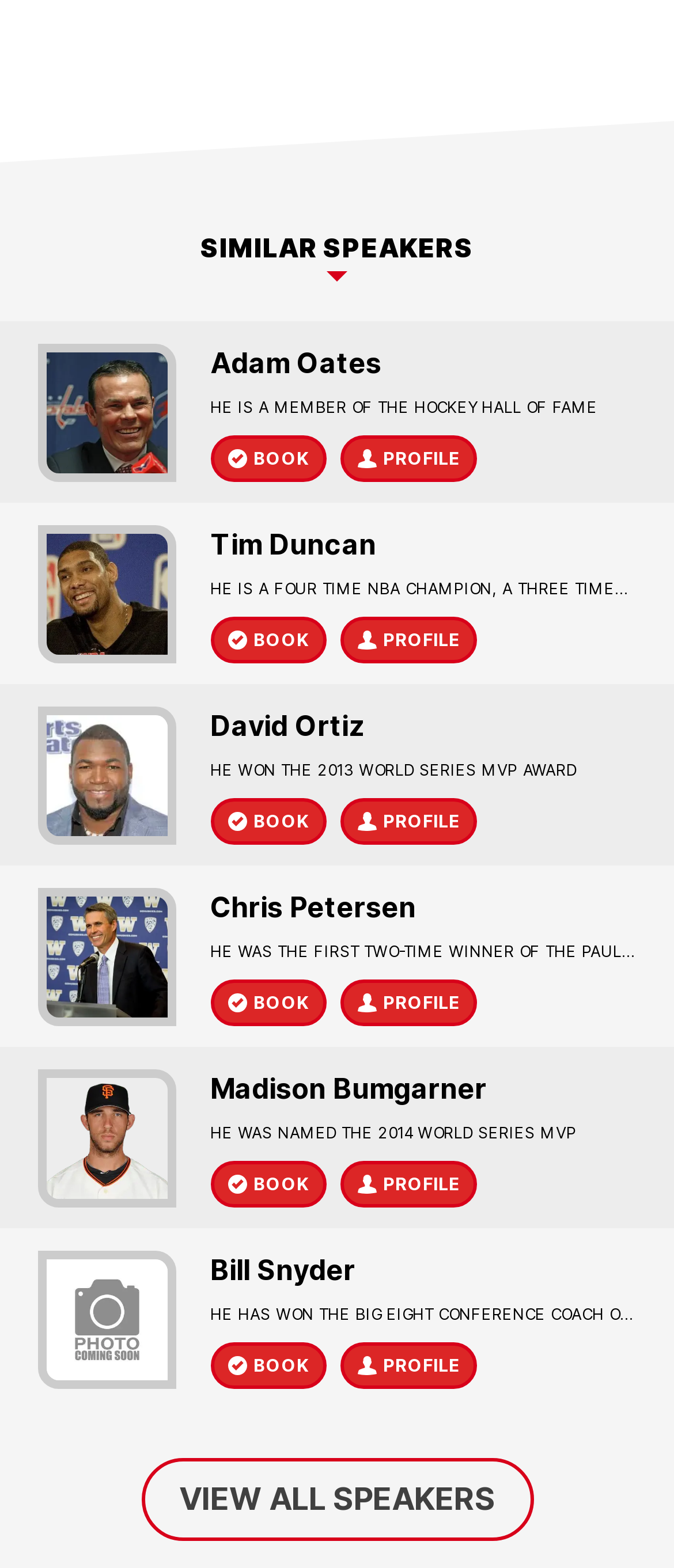Provide a brief response to the question below using one word or phrase:
What is the title of the first speaker?

Adam Oates